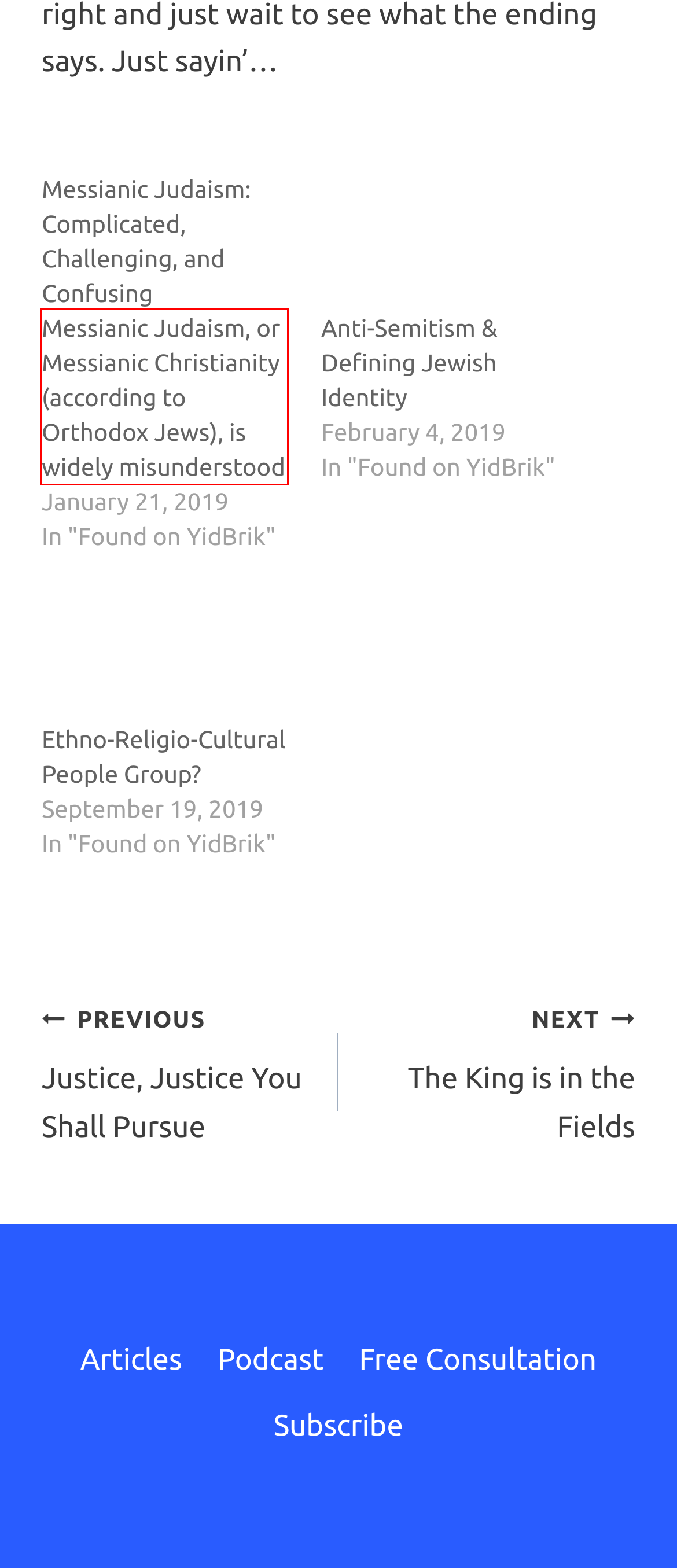Using the provided webpage screenshot, recognize the text content in the area marked by the red bounding box.

Messianic Judaism, or Messianic Christianity (according to Orthodox Jews), is widely misunderstood and feared in both the Jewish and Christian communities. It’s time to clear the air. What is Messianic Judaism? Messianic Jews are Jews, halachic or otherwise, that believe yeshka is their messiah. They are mostly harmless in that…